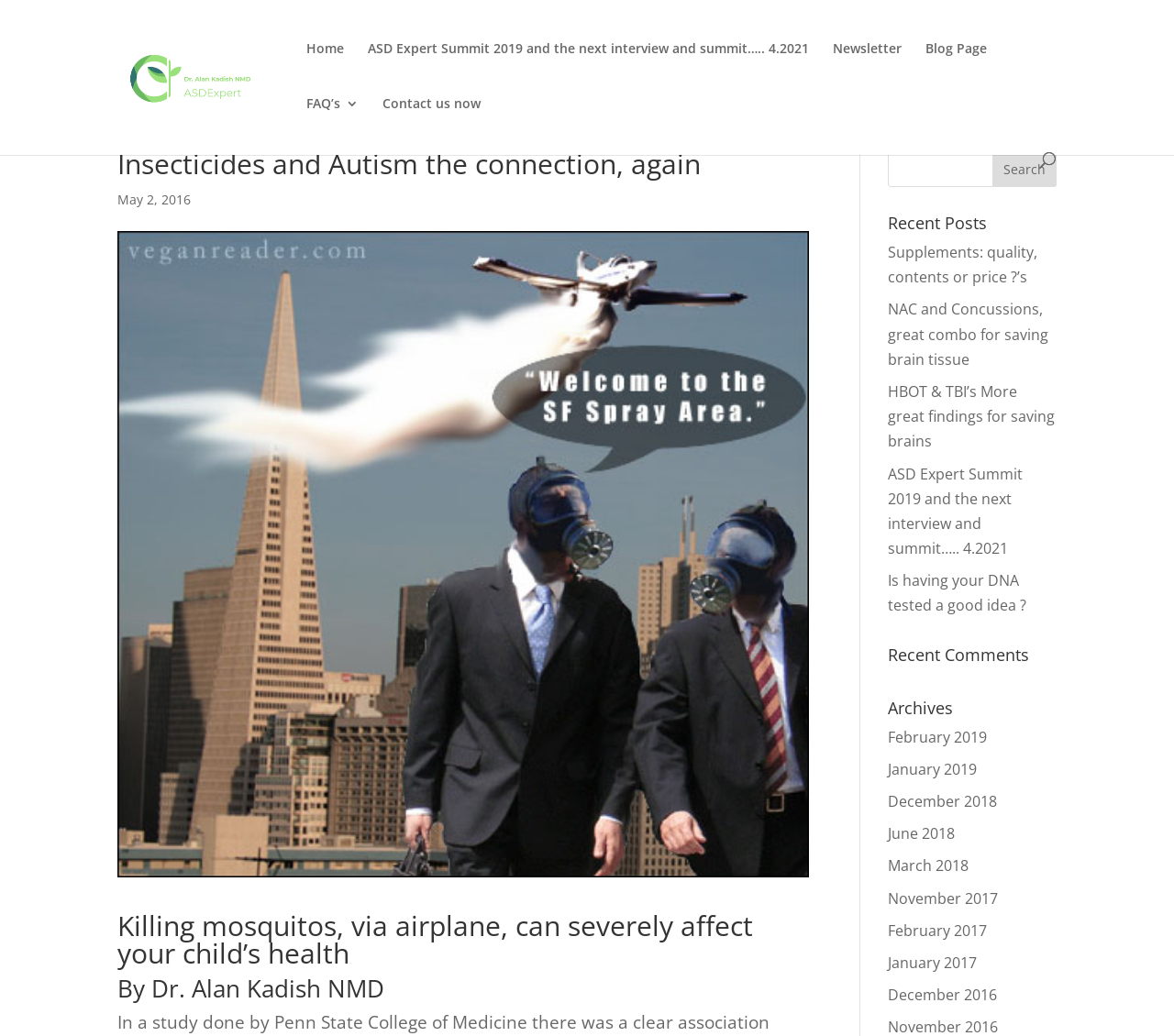Please locate and retrieve the main header text of the webpage.

Insecticides and Autism the connection, again